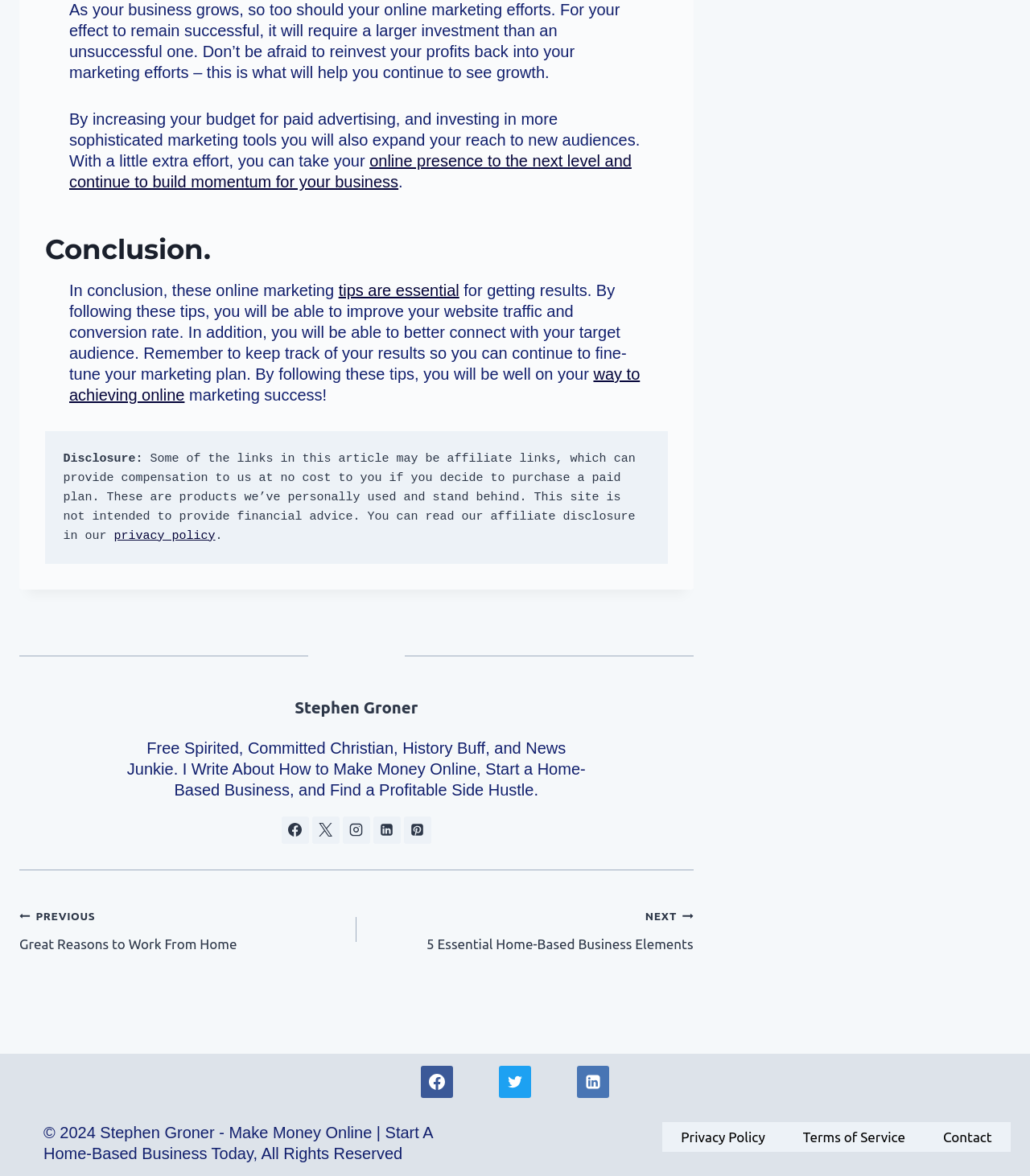Please provide a short answer using a single word or phrase for the question:
What is the topic of the article?

Online marketing